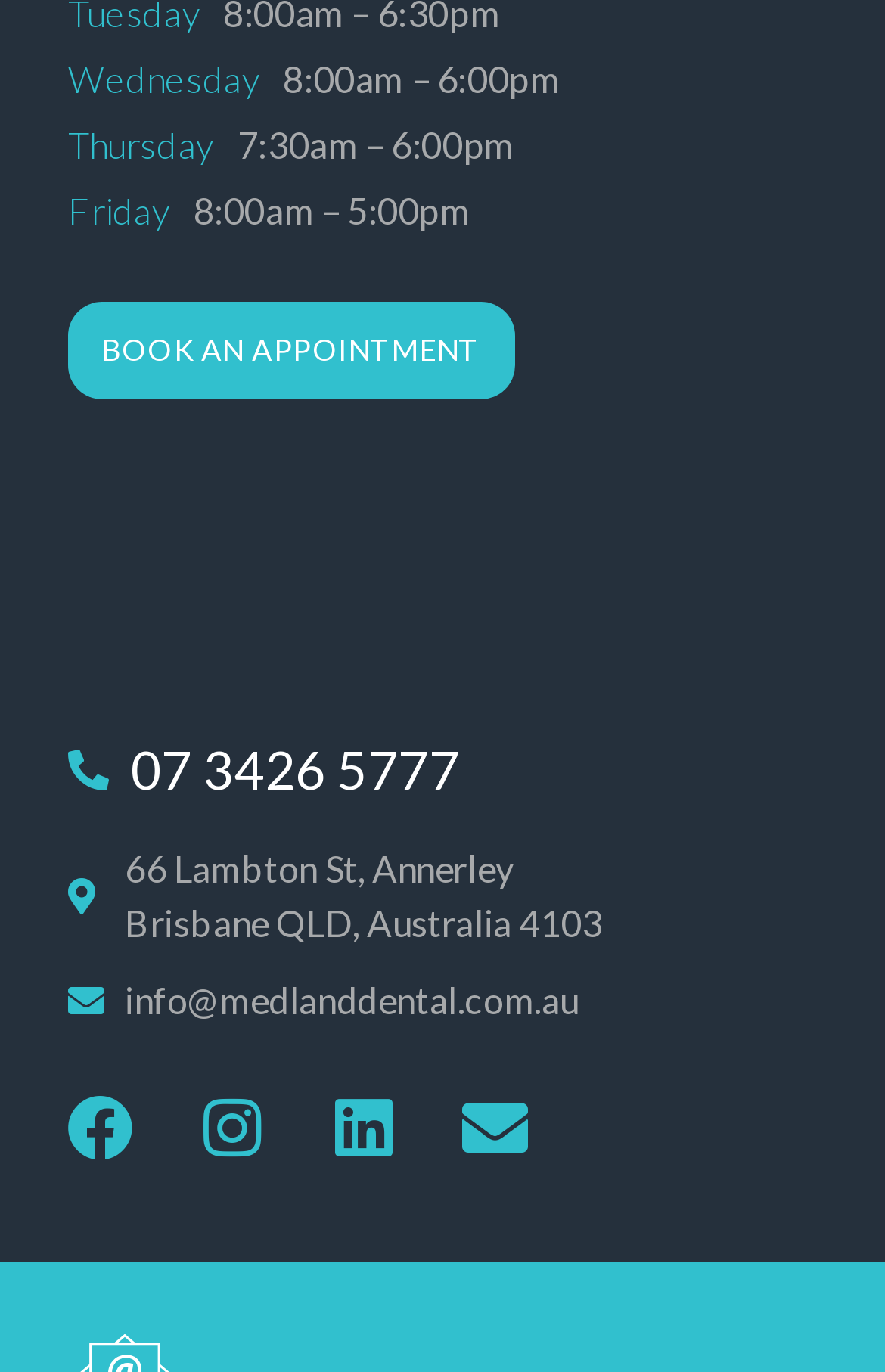Find the bounding box coordinates of the area that needs to be clicked in order to achieve the following instruction: "Follow Medland Dental on Facebook". The coordinates should be specified as four float numbers between 0 and 1, i.e., [left, top, right, bottom].

[0.038, 0.774, 0.187, 0.87]